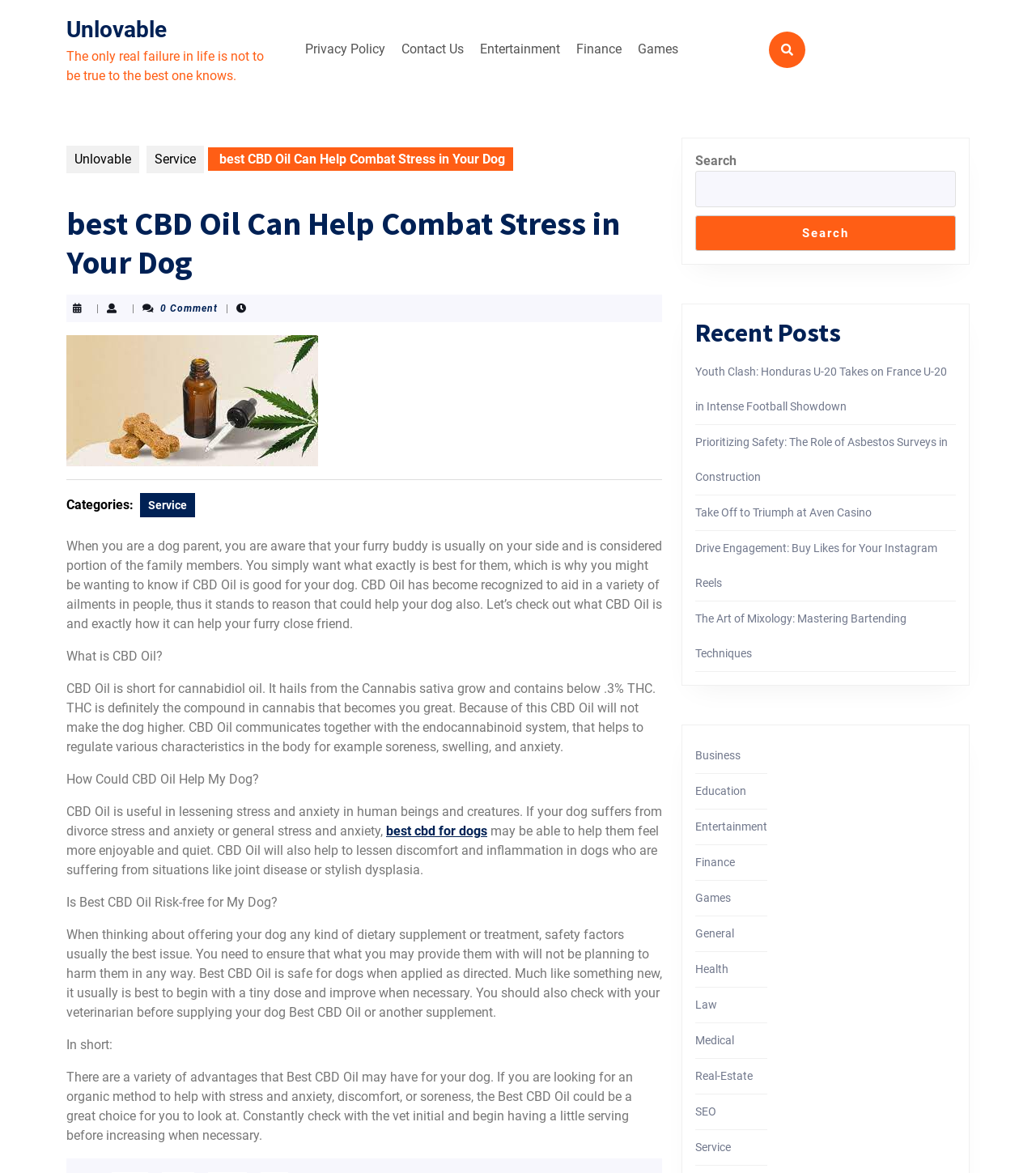Please extract and provide the main headline of the webpage.

best CBD Oil Can Help Combat Stress in Your Dog